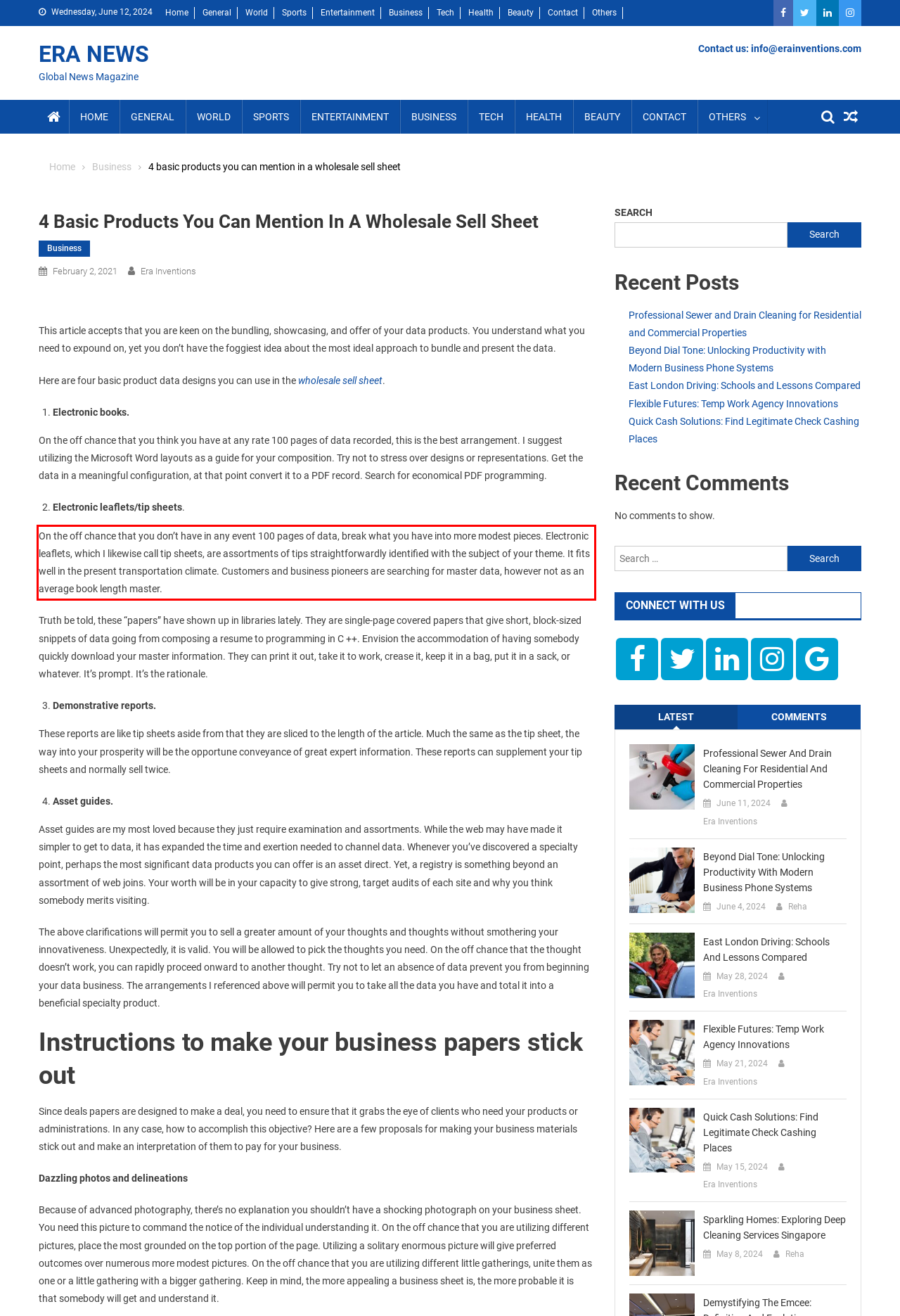Identify the red bounding box in the webpage screenshot and perform OCR to generate the text content enclosed.

On the off chance that you don’t have in any event 100 pages of data, break what you have into more modest pieces. Electronic leaflets, which I likewise call tip sheets, are assortments of tips straightforwardly identified with the subject of your theme. It fits well in the present transportation climate. Customers and business pioneers are searching for master data, however not as an average book length master.